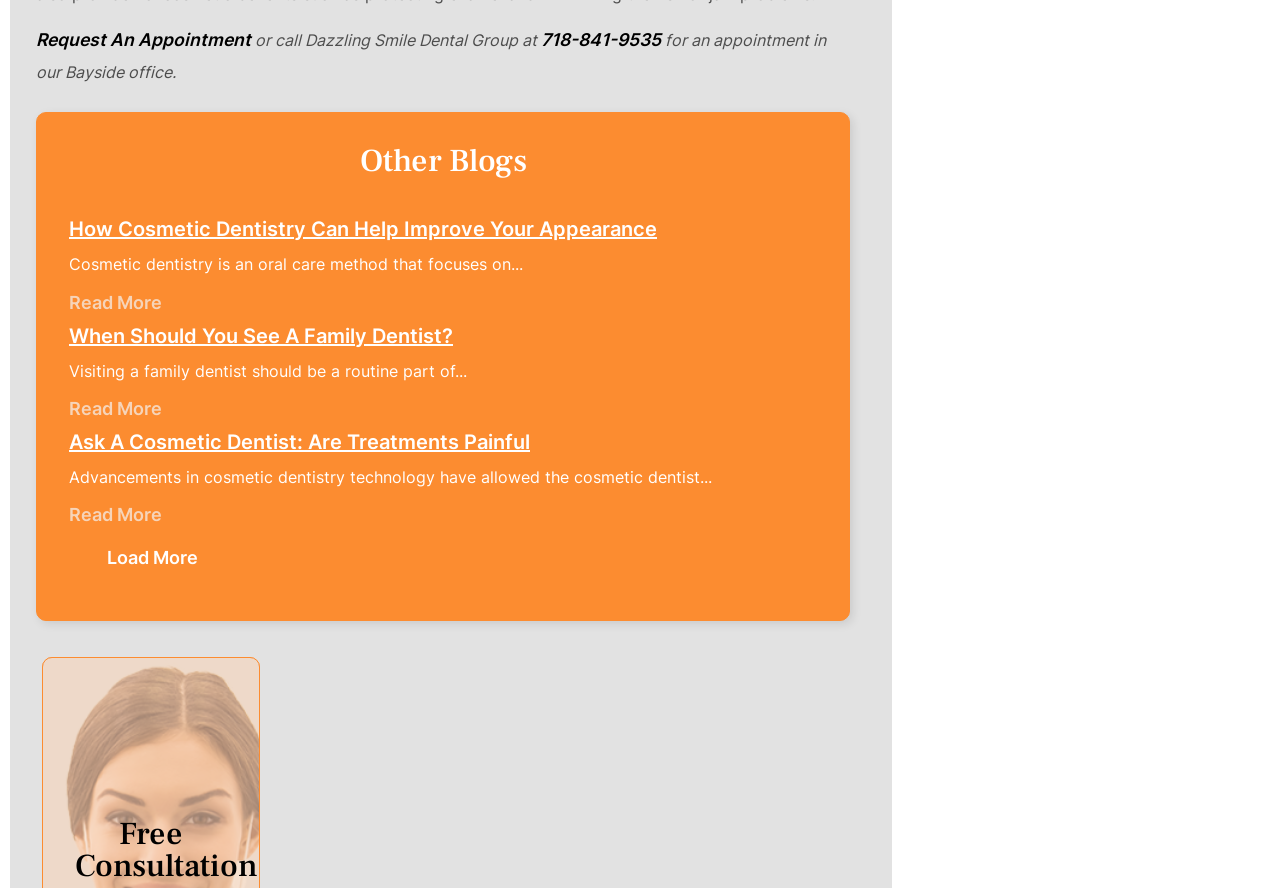Provide the bounding box coordinates of the HTML element this sentence describes: "718-841-9535". The bounding box coordinates consist of four float numbers between 0 and 1, i.e., [left, top, right, bottom].

[0.423, 0.033, 0.516, 0.056]